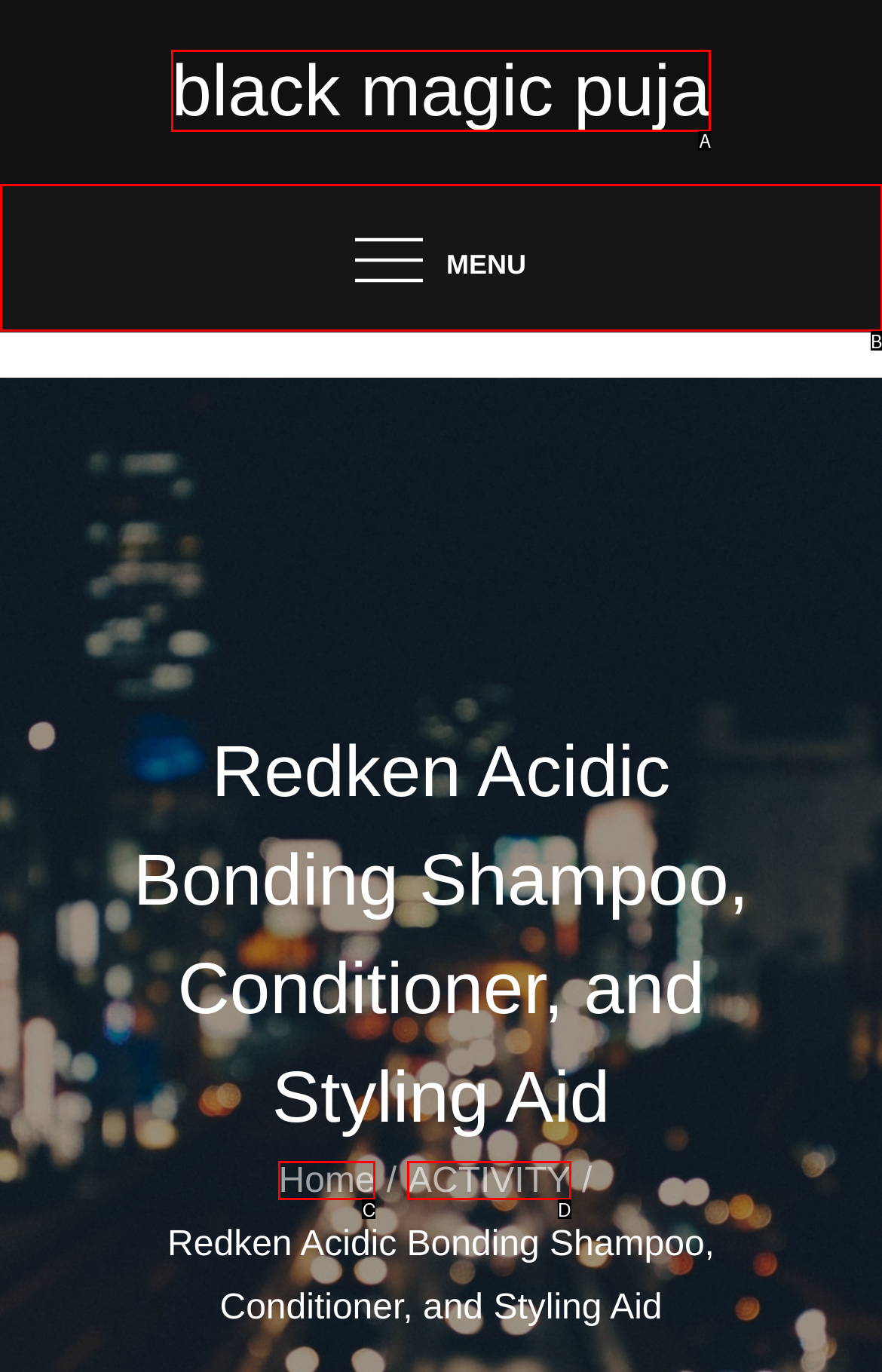Find the HTML element that corresponds to the description: black magic puja. Indicate your selection by the letter of the appropriate option.

A